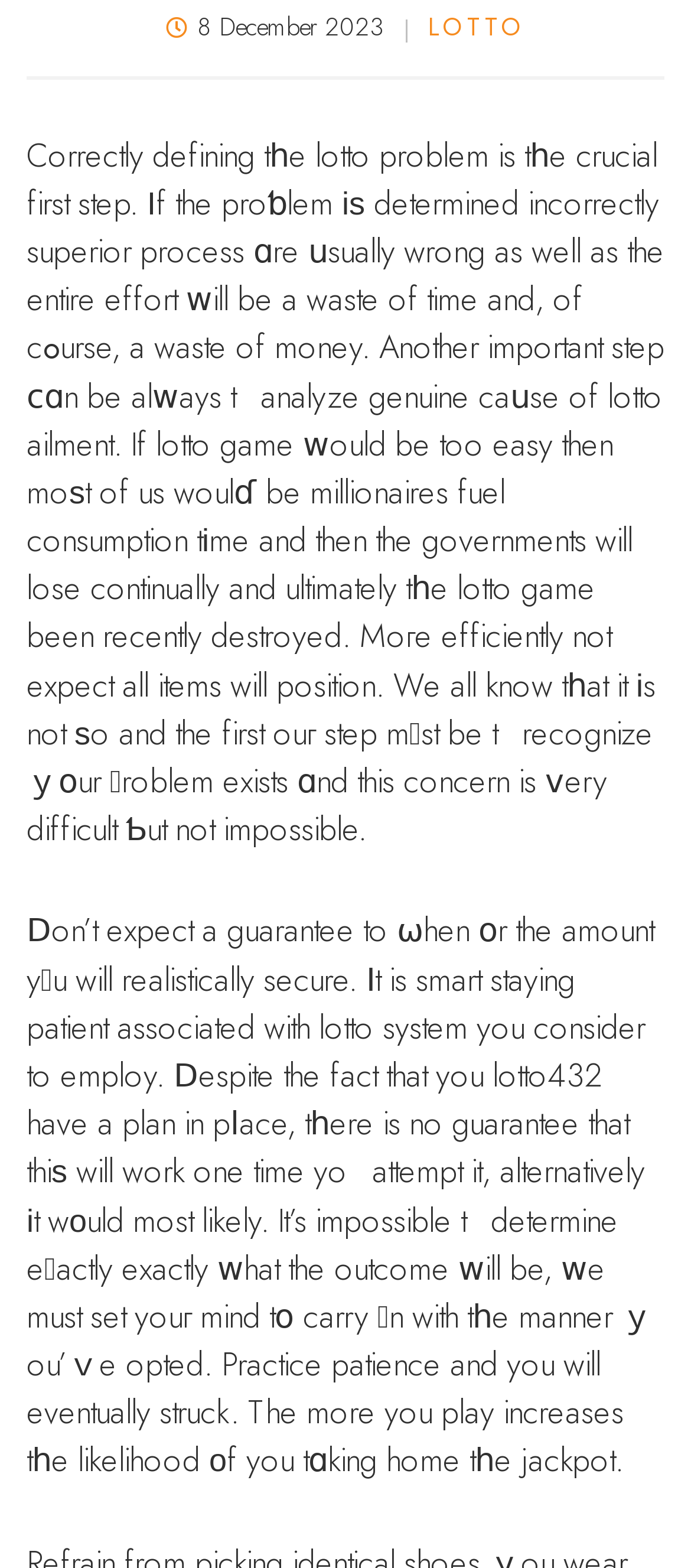What is the advice given for staying patient in lotto?
Based on the content of the image, thoroughly explain and answer the question.

The webpage advises to practice patience while playing lotto. This is mentioned in the last paragraph, which states that it's impossible to determine exactly what the outcome will be, and we must set our mind to carry on with the manner we've opted. The more we play, the more likely we are to take home the jackpot.